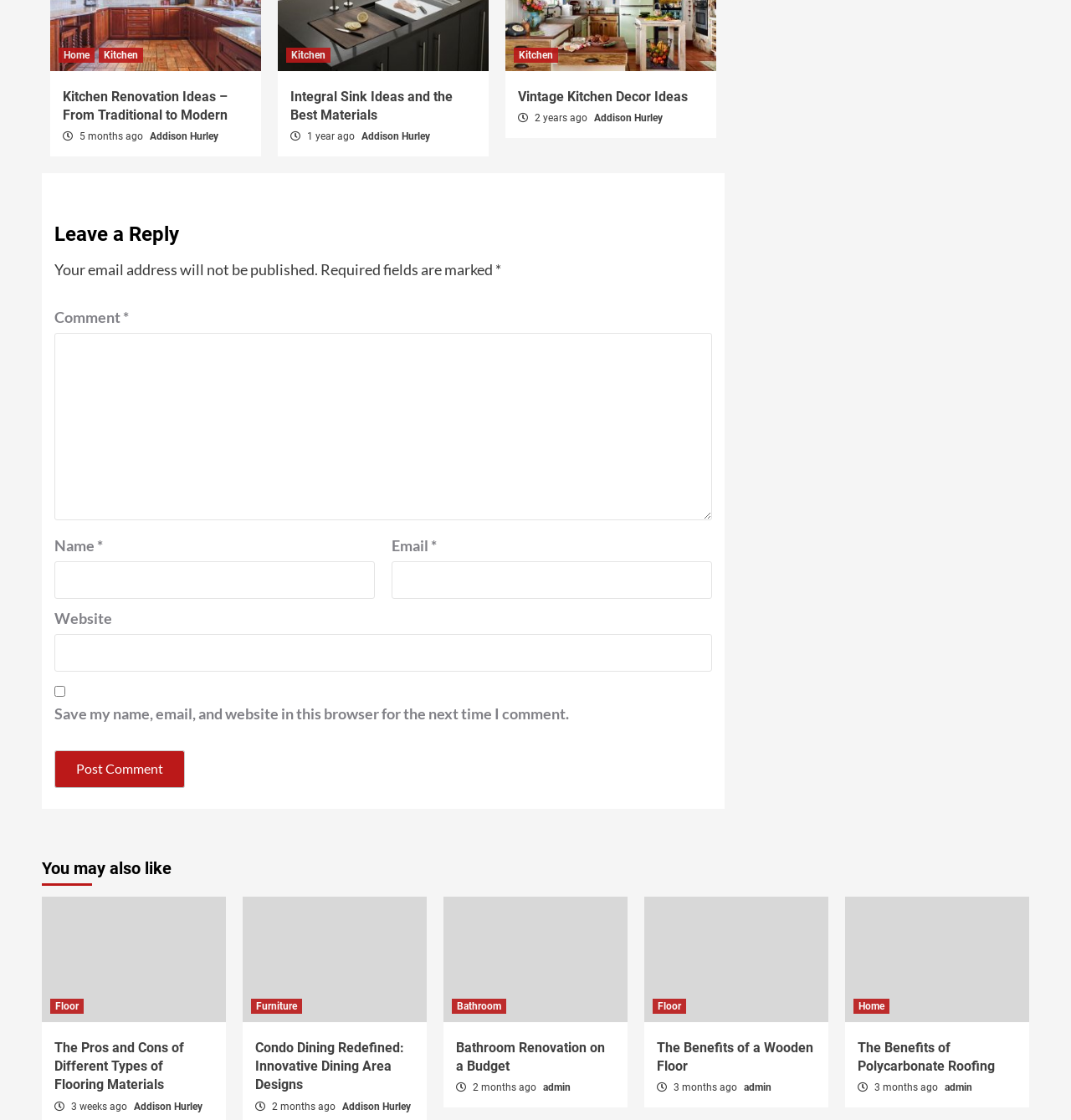Identify the bounding box coordinates of the section to be clicked to complete the task described by the following instruction: "Enter a comment". The coordinates should be four float numbers between 0 and 1, formatted as [left, top, right, bottom].

[0.051, 0.297, 0.665, 0.464]